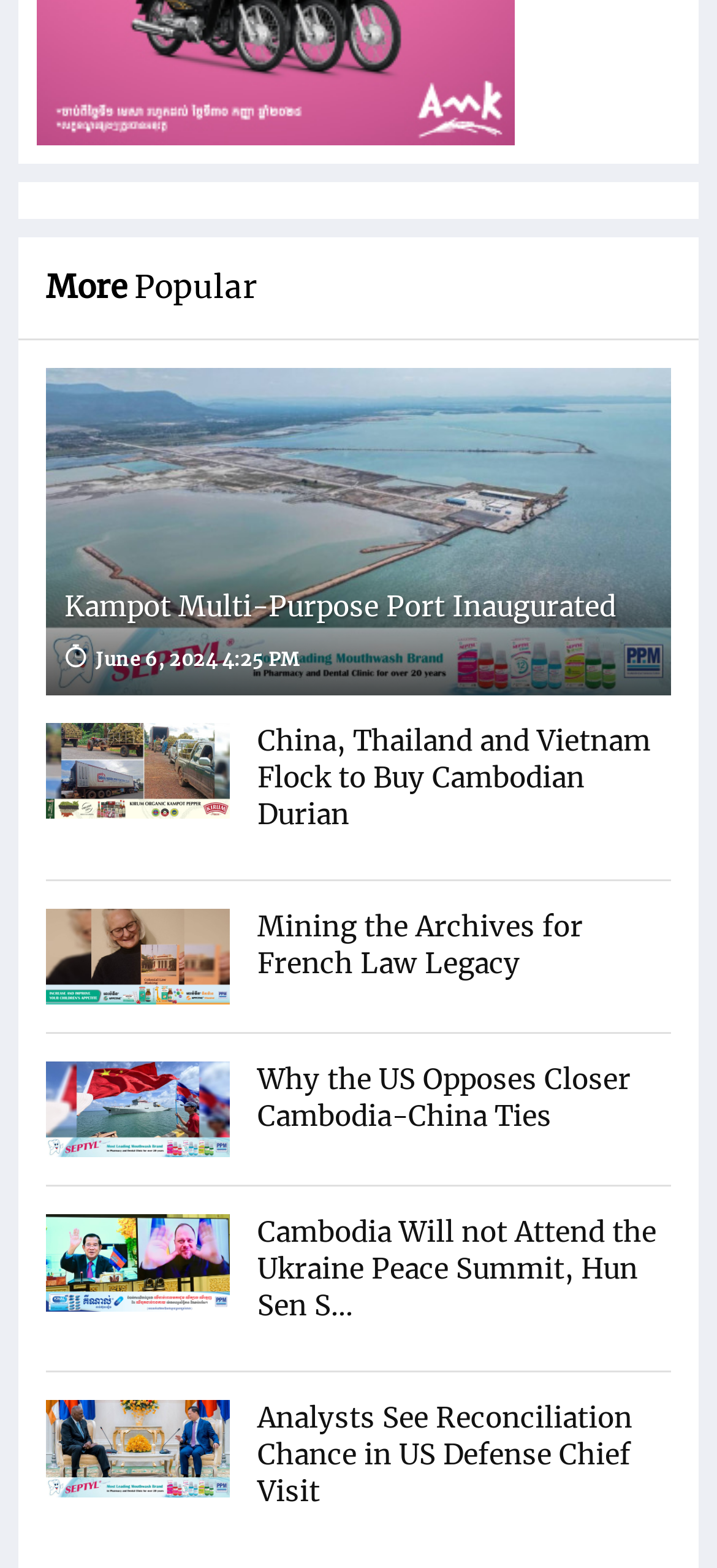Identify the bounding box coordinates of the clickable region necessary to fulfill the following instruction: "View article about China, Thailand and Vietnam Flock to Buy Cambodian Durian". The bounding box coordinates should be four float numbers between 0 and 1, i.e., [left, top, right, bottom].

[0.064, 0.461, 0.321, 0.522]